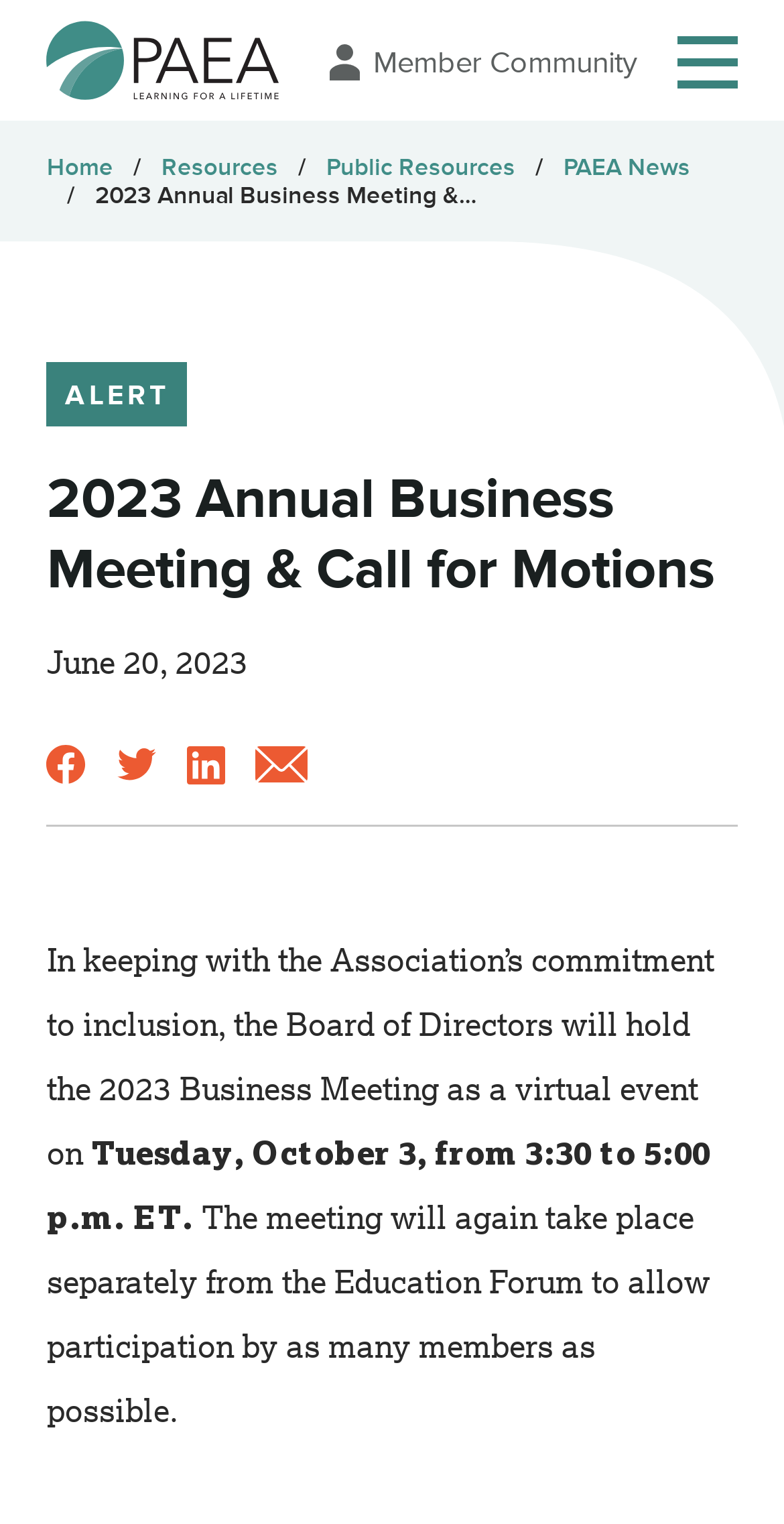Give a one-word or one-phrase response to the question: 
How many social media platforms can you share the event on?

4